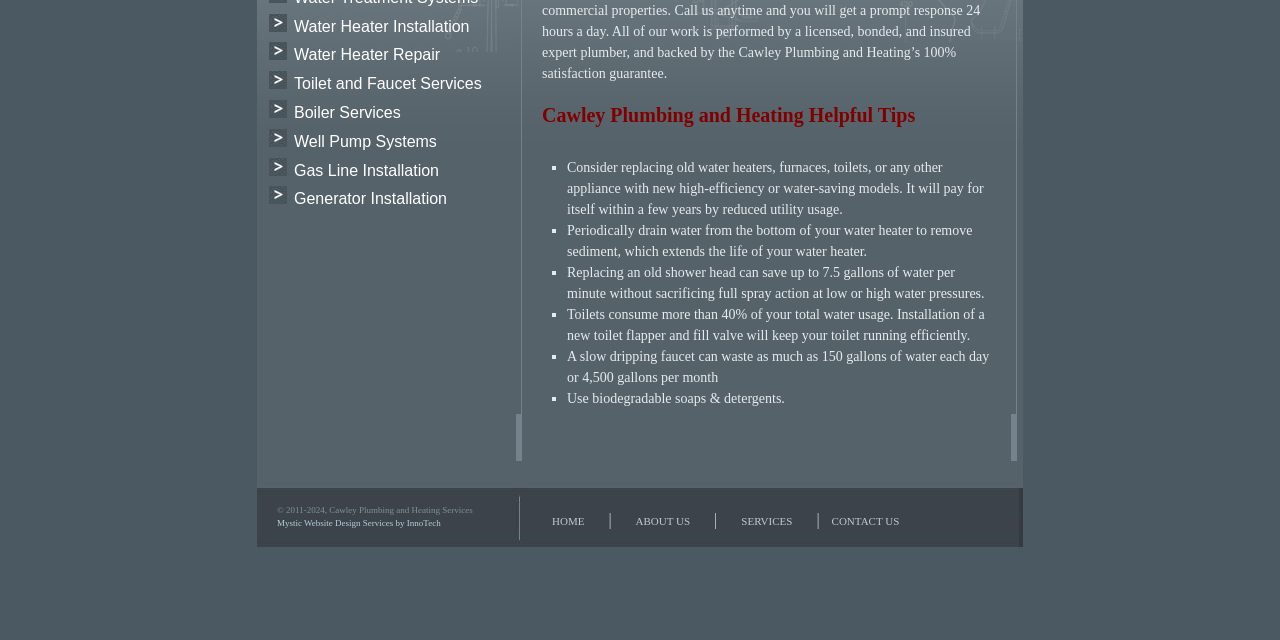Can you find the bounding box coordinates for the UI element given this description: "Water Heater Installation"? Provide the coordinates as four float numbers between 0 and 1: [left, top, right, bottom].

[0.23, 0.027, 0.367, 0.054]